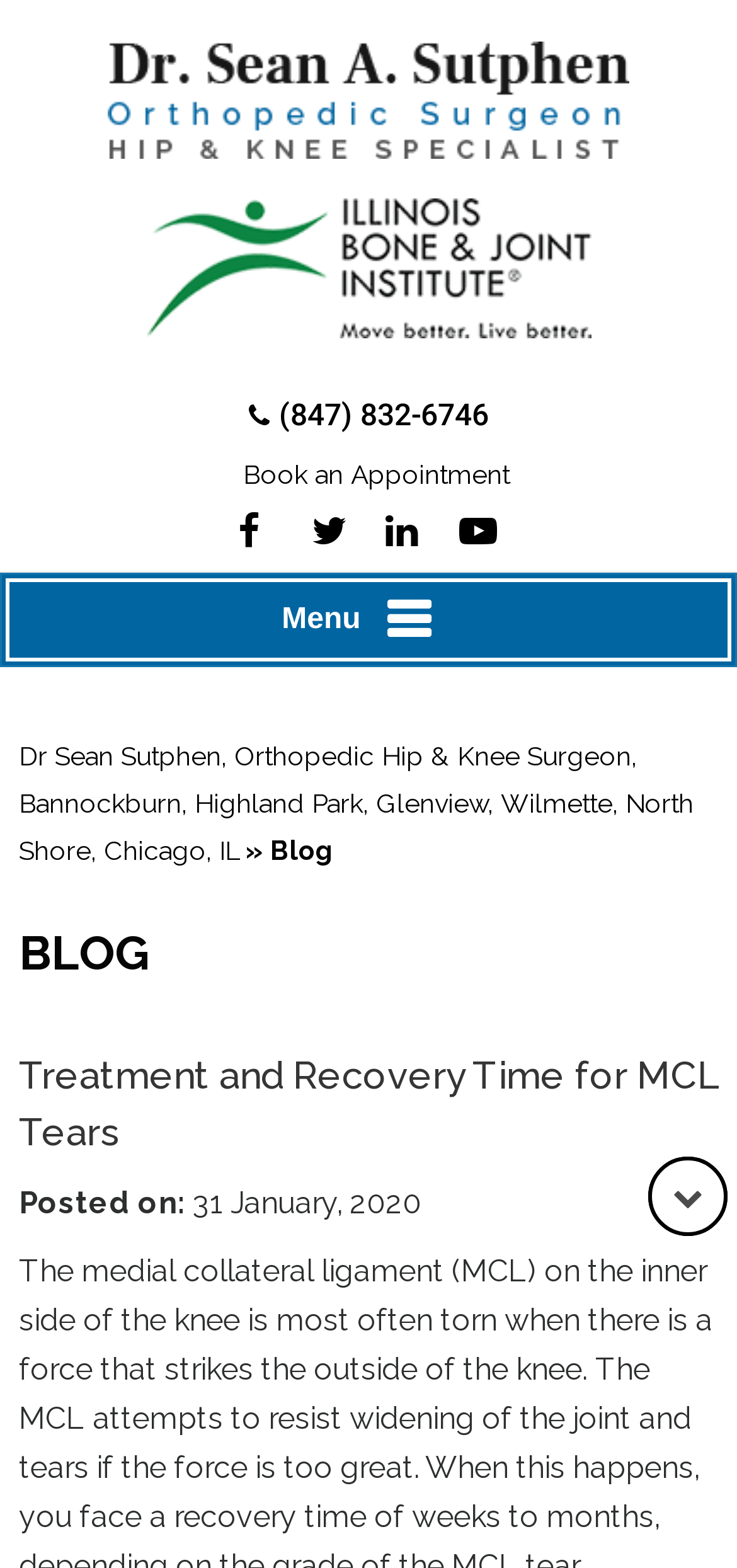Locate the bounding box coordinates of the region to be clicked to comply with the following instruction: "Click on Dr. Sean A. Sutphen's logo". The coordinates must be four float numbers between 0 and 1, in the form [left, top, right, bottom].

[0.146, 0.027, 0.854, 0.101]